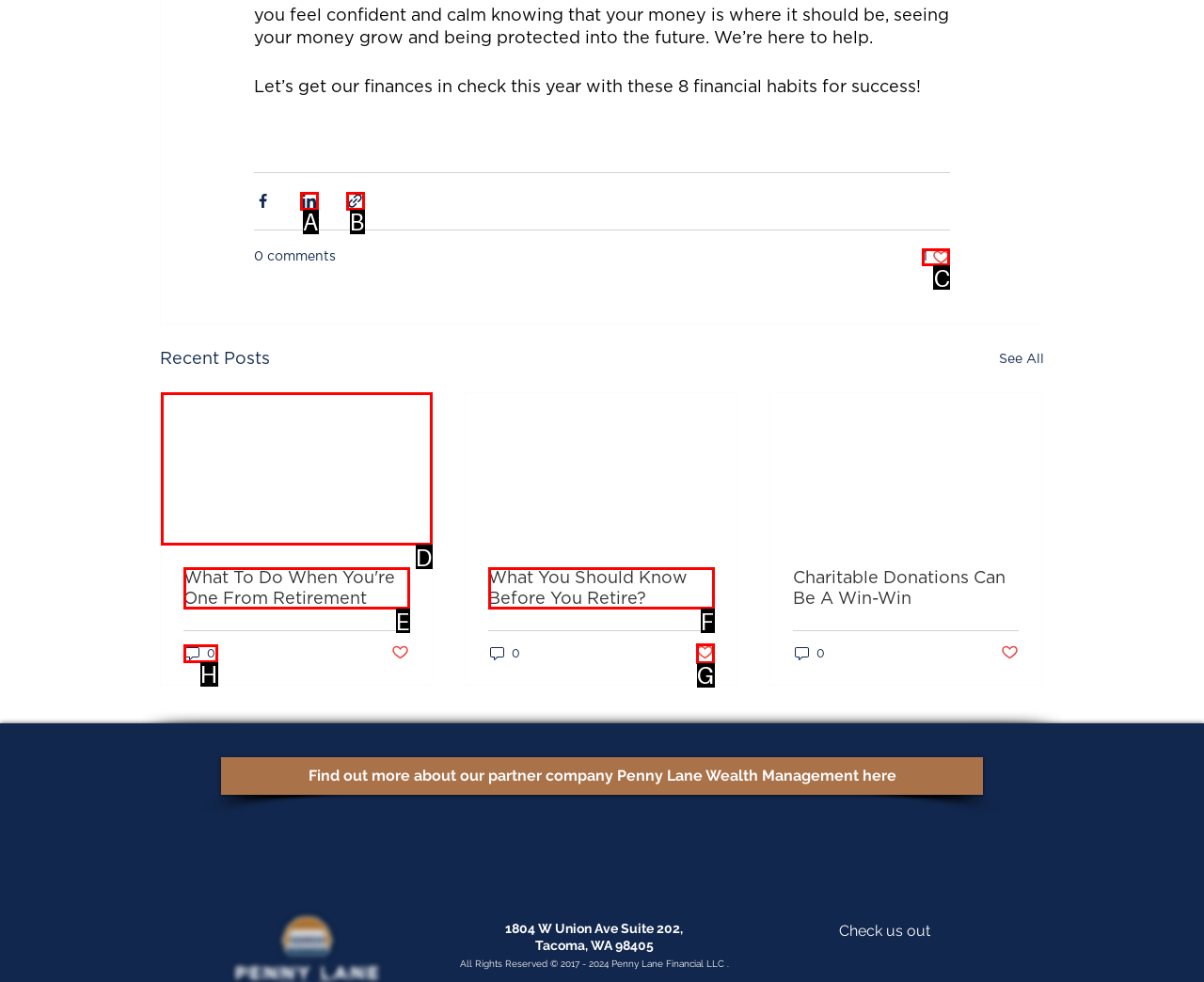Tell me which element should be clicked to achieve the following objective: Like the post
Reply with the letter of the correct option from the displayed choices.

C